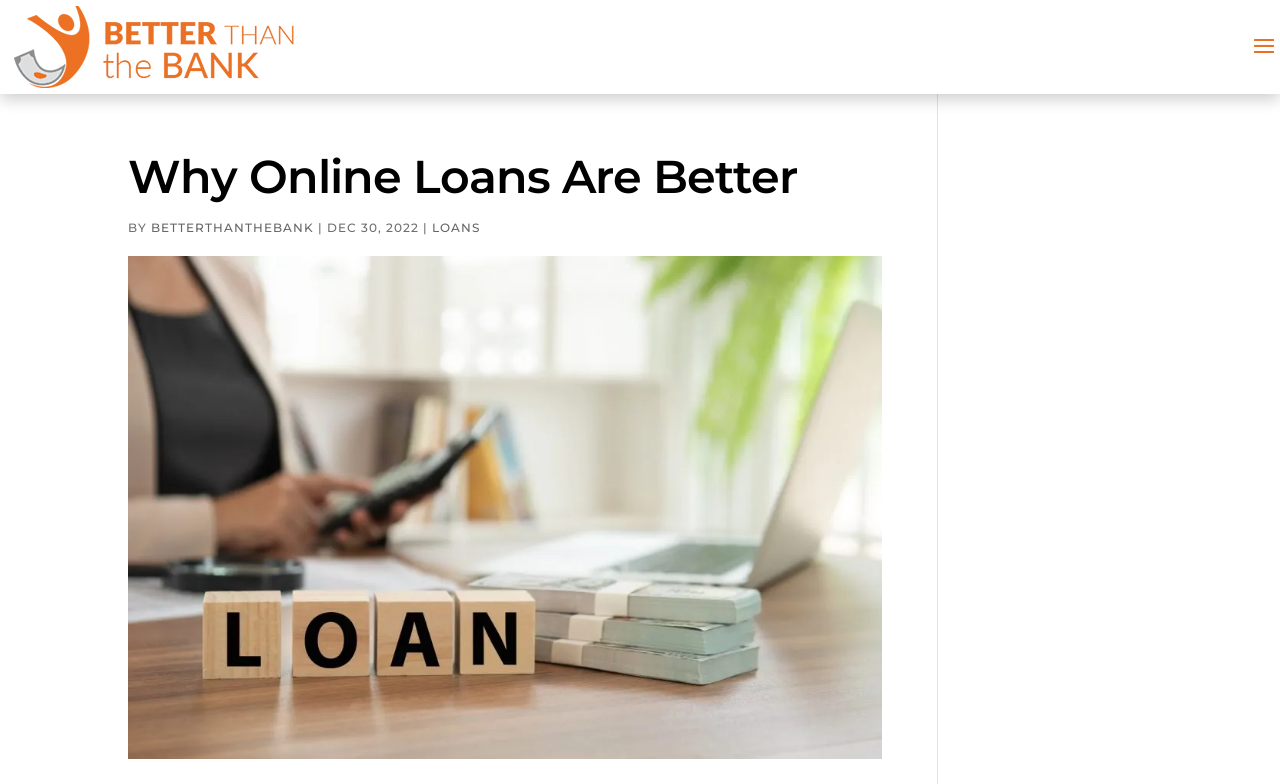Is the webpage about a blog post or article?
Could you give a comprehensive explanation in response to this question?

I inferred this answer by observing the presence of a date element 'DEC 30, 2022' and the formatting of the text elements, which resembles a blog post or article structure.